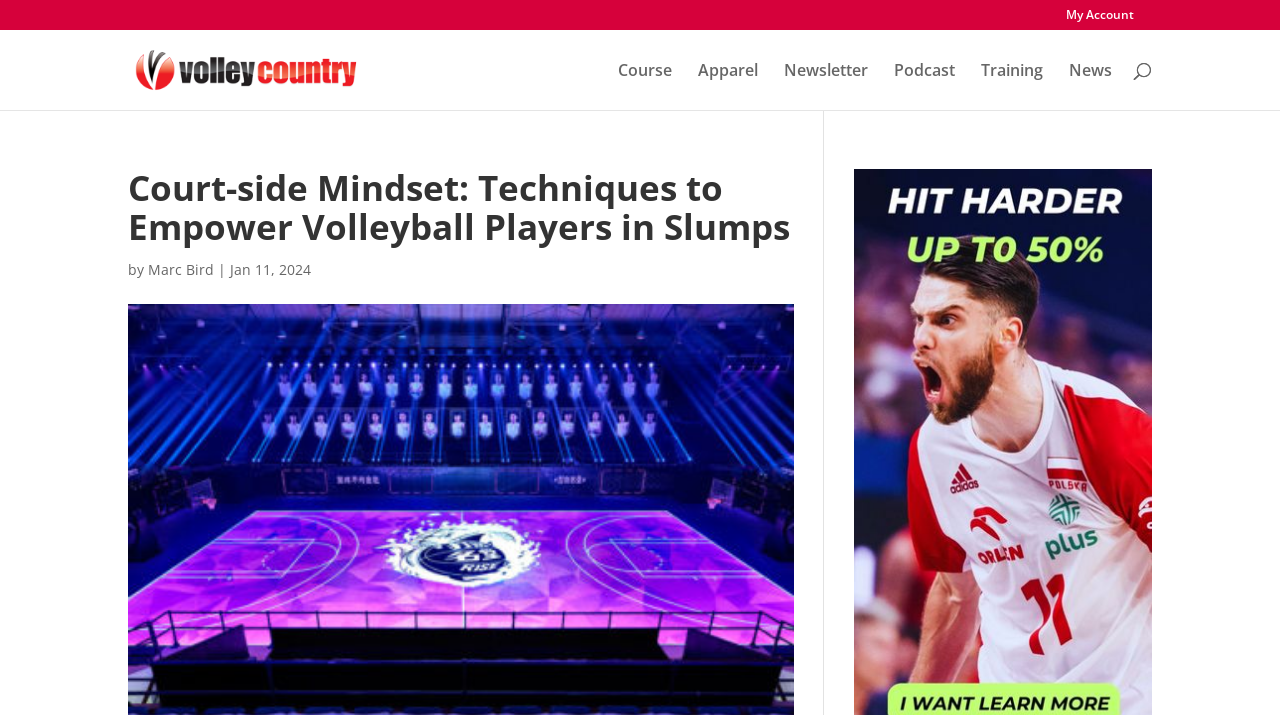Specify the bounding box coordinates for the region that must be clicked to perform the given instruction: "Like a post".

None